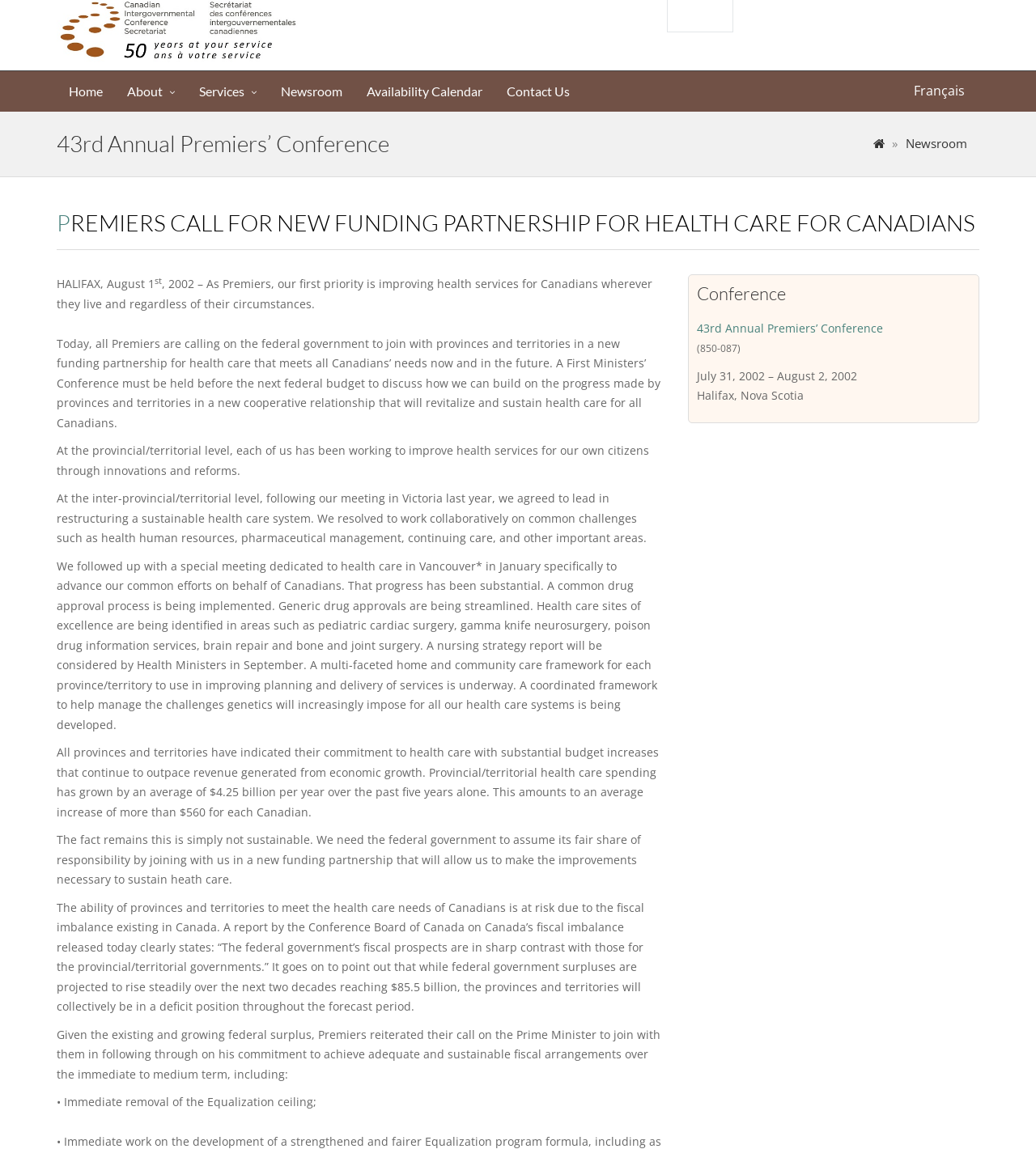Locate the bounding box coordinates of the region to be clicked to comply with the following instruction: "Contact us". The coordinates must be four float numbers between 0 and 1, in the form [left, top, right, bottom].

None